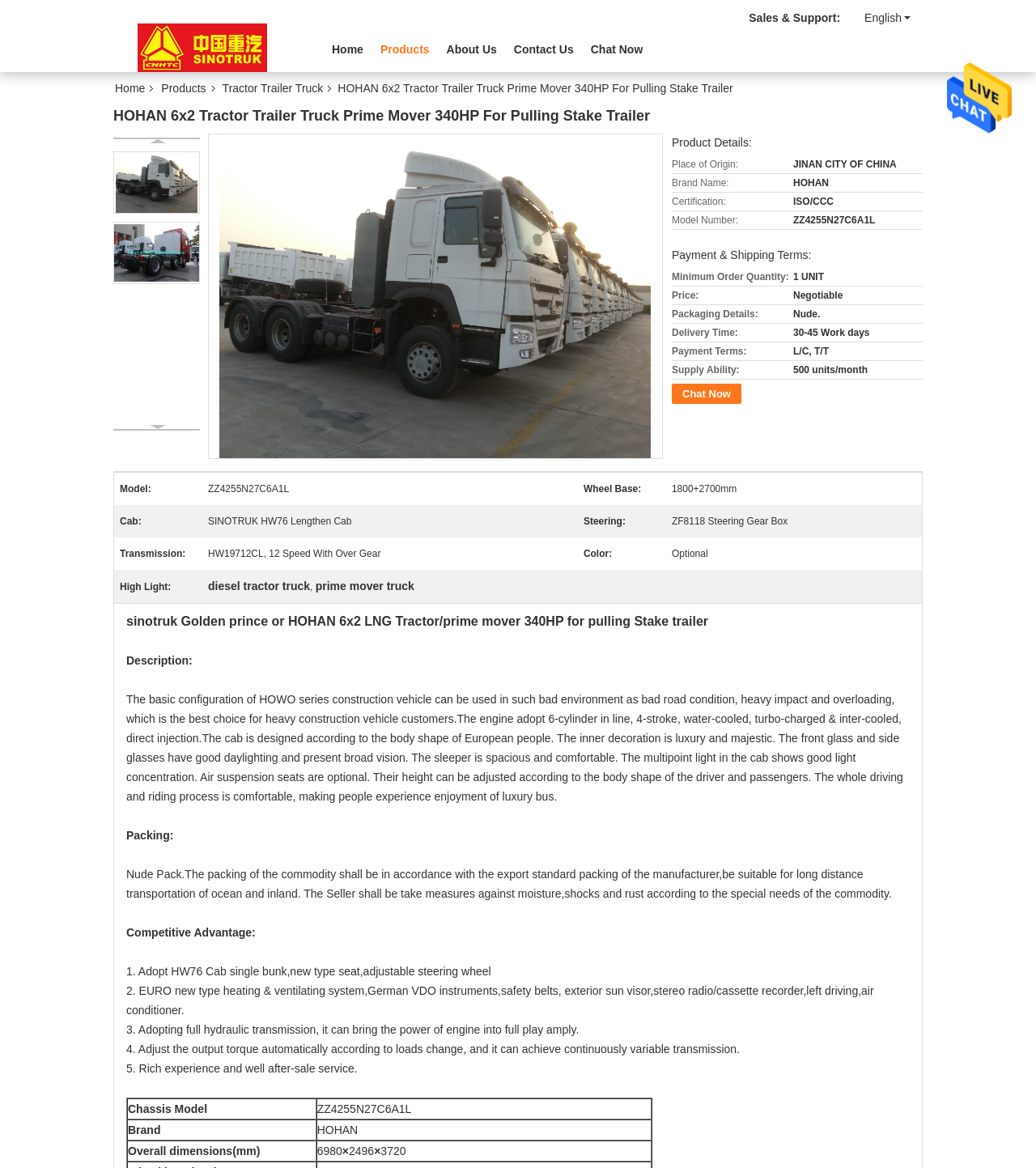Locate the bounding box coordinates of the element you need to click to accomplish the task described by this instruction: "Contact the supplier".

[0.488, 0.034, 0.561, 0.051]